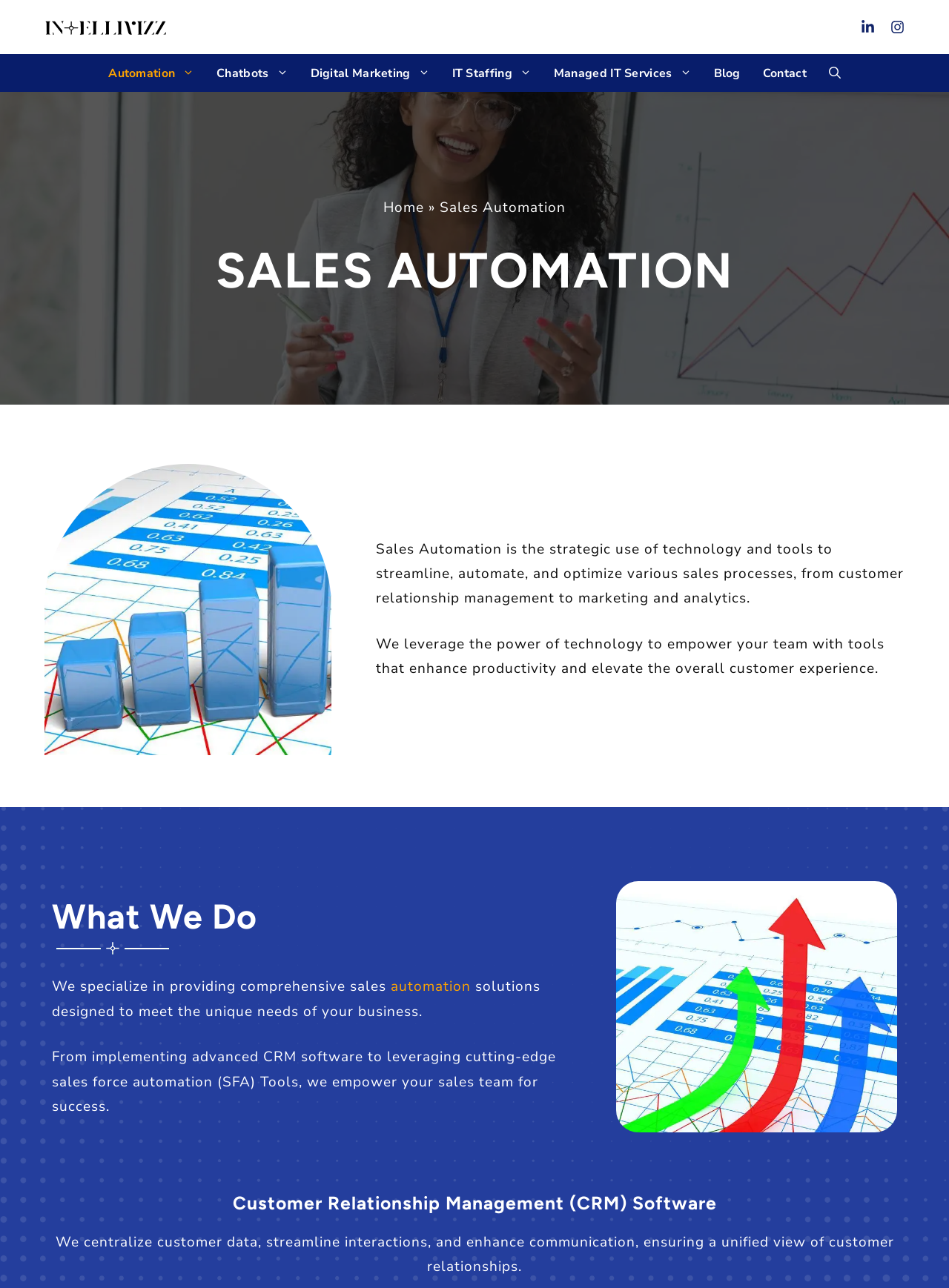Identify the bounding box coordinates necessary to click and complete the given instruction: "Click on the intellivizz link".

[0.047, 0.013, 0.177, 0.028]